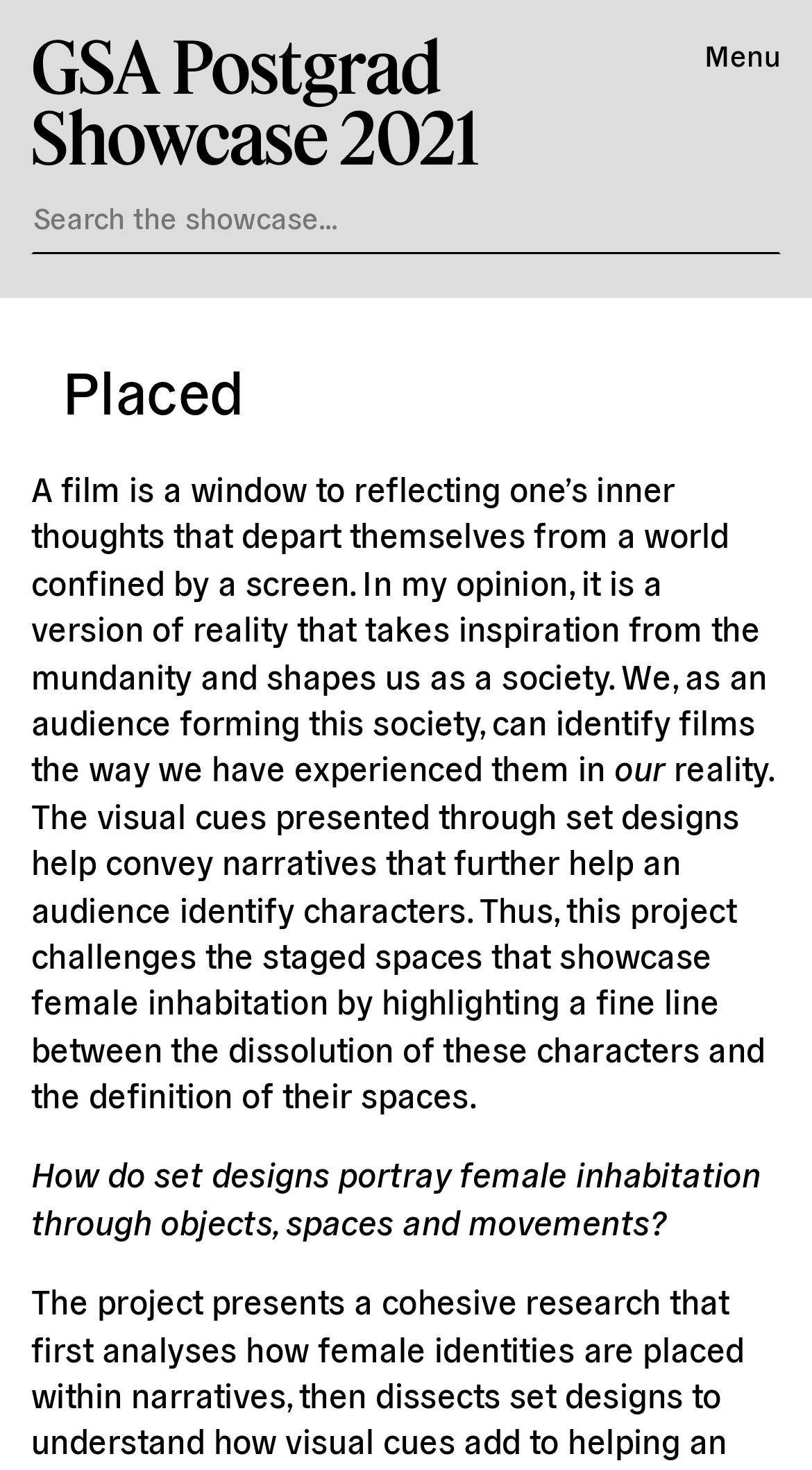What is the theme of the project?
Please provide a comprehensive answer based on the contents of the image.

The theme of the project can be inferred from the text 'How do set designs portray female inhabitation through objects, spaces and movements?' which suggests that the project is focused on exploring the representation of female characters in film through set design.